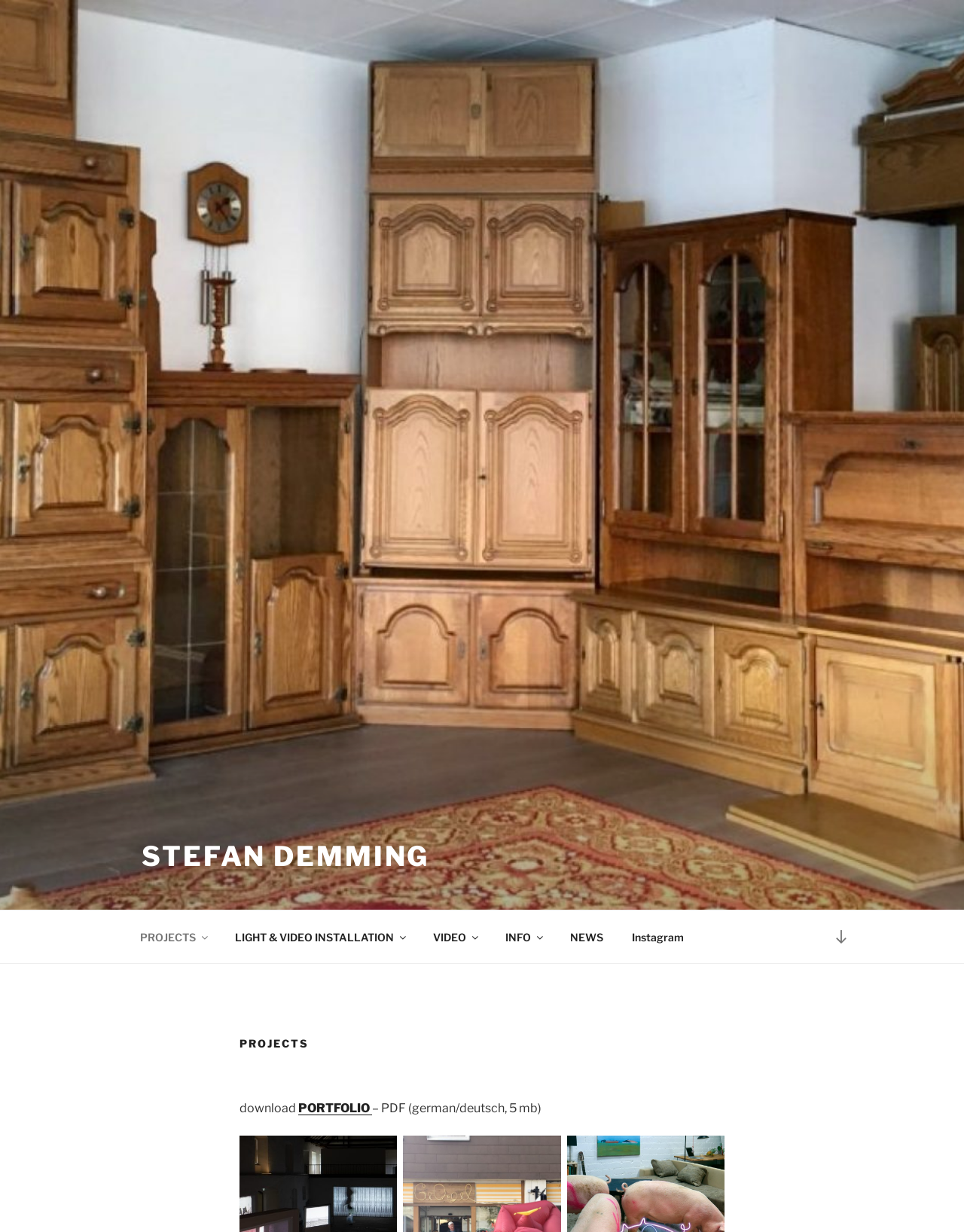What is the size of the downloadable portfolio?
Offer a detailed and full explanation in response to the question.

The text '– PDF (german/deutsch, 5 mb)' indicates that the size of the downloadable portfolio is 5 megabytes.